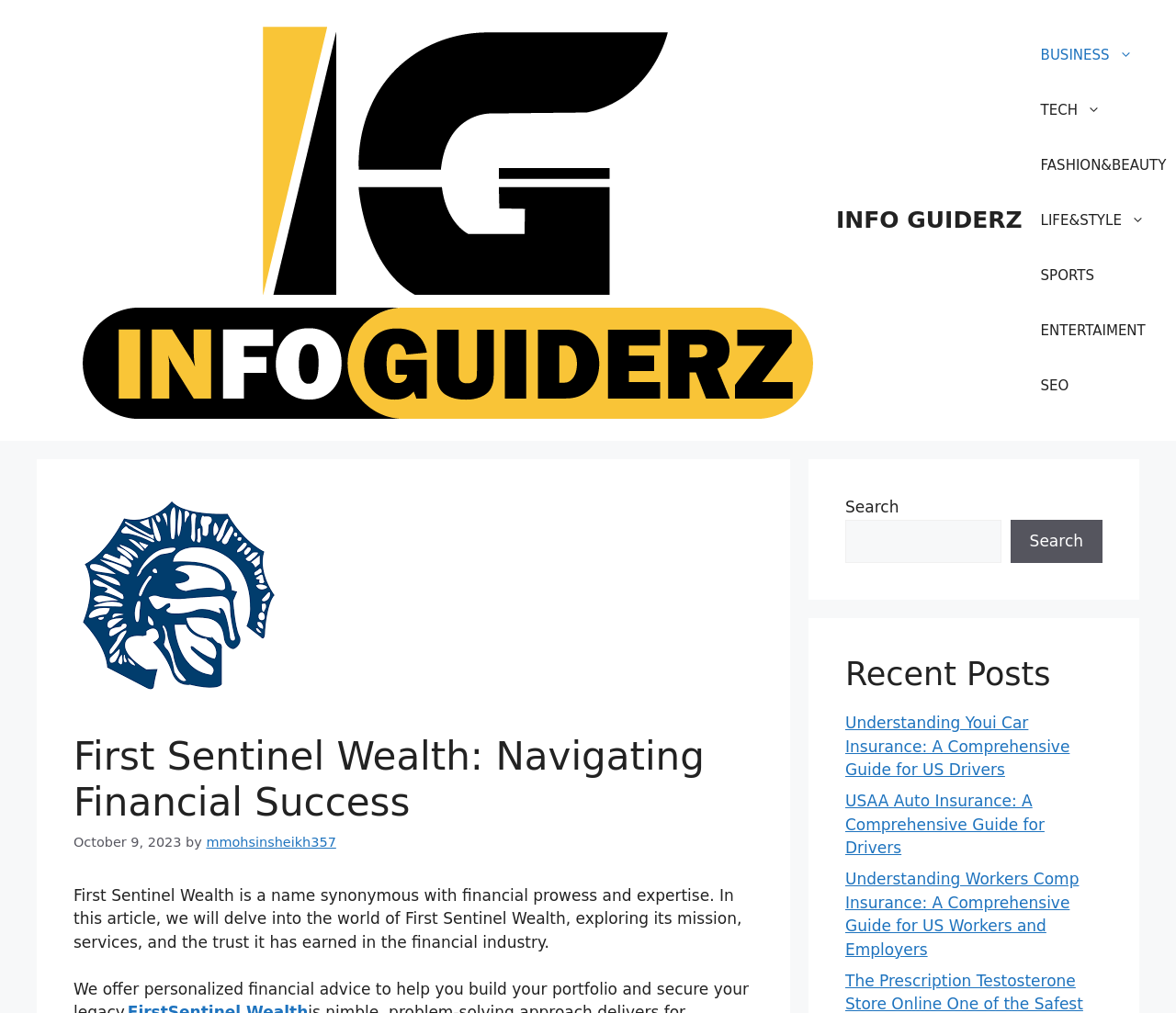Create a detailed summary of all the visual and textual information on the webpage.

The webpage is about First Sentinel Wealth, a financial services company. At the top, there is a banner that spans the entire width of the page, with a logo and a navigation menu on the left and right sides, respectively. The navigation menu consists of several links, including "INFO GUIDERZ", "BUSINESS", "TECH", "LIFE&STYLE", "SPORTS", "ENTERTAIMENT", and "SEO".

Below the banner, there is a large image that takes up about a quarter of the page's width, with a heading that reads "First Sentinel Wealth: Navigating Financial Success" next to it. The heading is followed by a time stamp, "October 9, 2023", and the author's name, "mmohsinsheikh357".

The main content of the page is a paragraph of text that describes First Sentinel Wealth, stating that it is a name synonymous with financial prowess and expertise, and that the article will explore its mission, services, and the trust it has earned in the financial industry.

On the right side of the page, there is a complementary section that takes up about a third of the page's width. This section contains a search bar with a search button, a heading that reads "Recent Posts", and three links to recent articles, including "Understanding Youi Car Insurance: A Comprehensive Guide for US Drivers", "USAA Auto Insurance: A Comprehensive Guide for Drivers", and "Understanding Workers Comp Insurance: A Comprehensive Guide for US Workers and Employers".